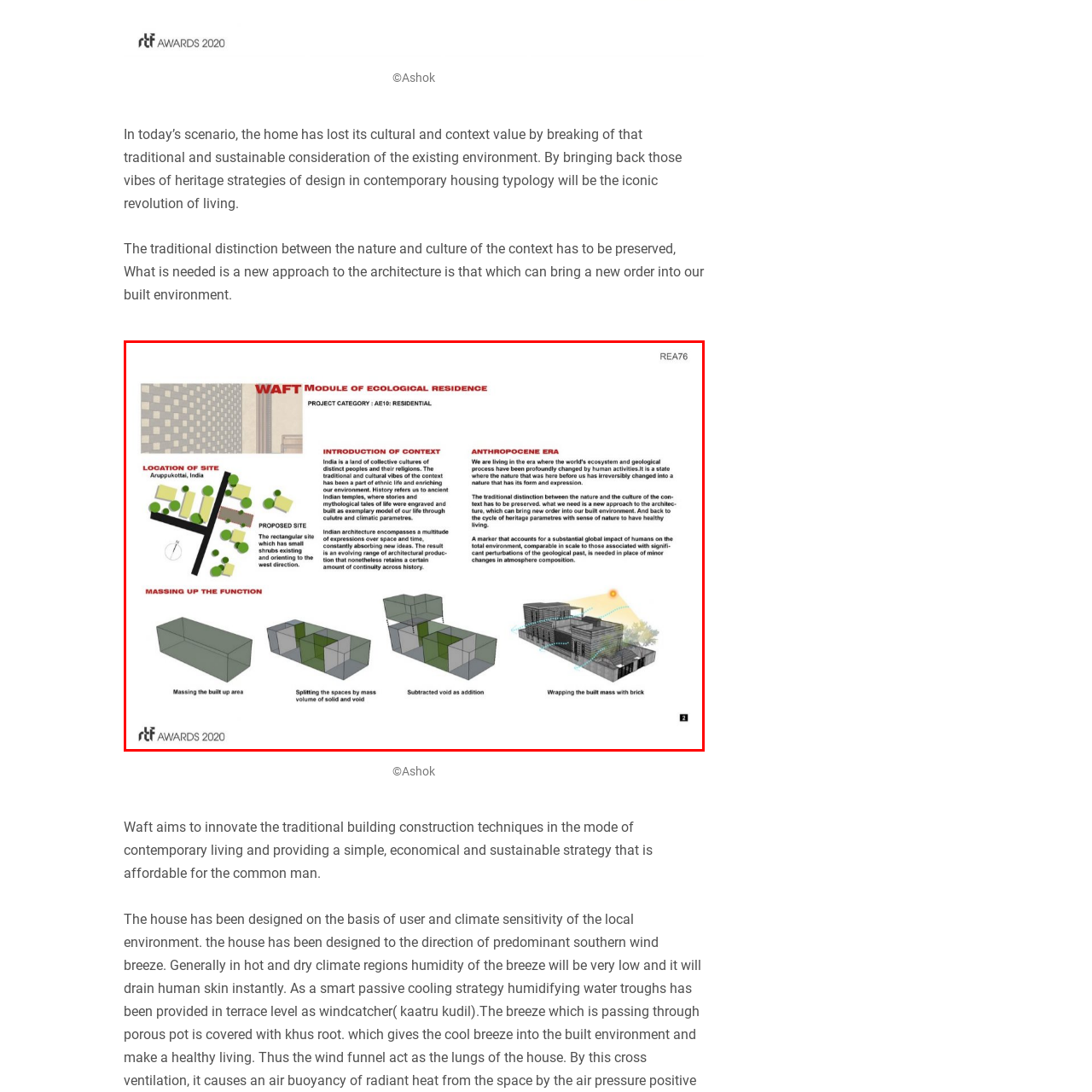Look closely at the image surrounded by the red box, What award did the project receive? Give your answer as a single word or phrase.

rtf Awards 2020